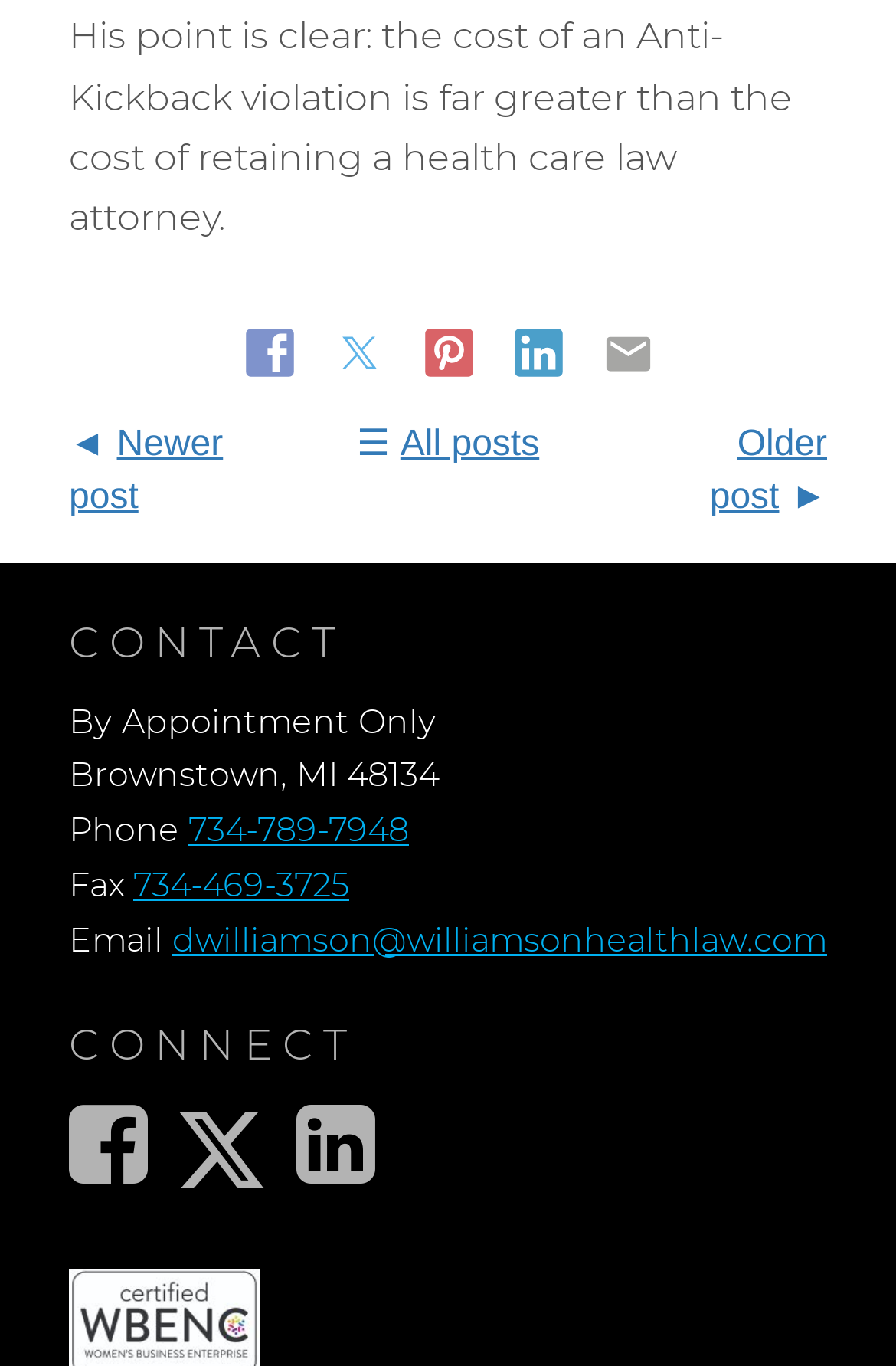Locate and provide the bounding box coordinates for the HTML element that matches this description: "title="Save on Pinterest"".

[0.468, 0.242, 0.542, 0.274]